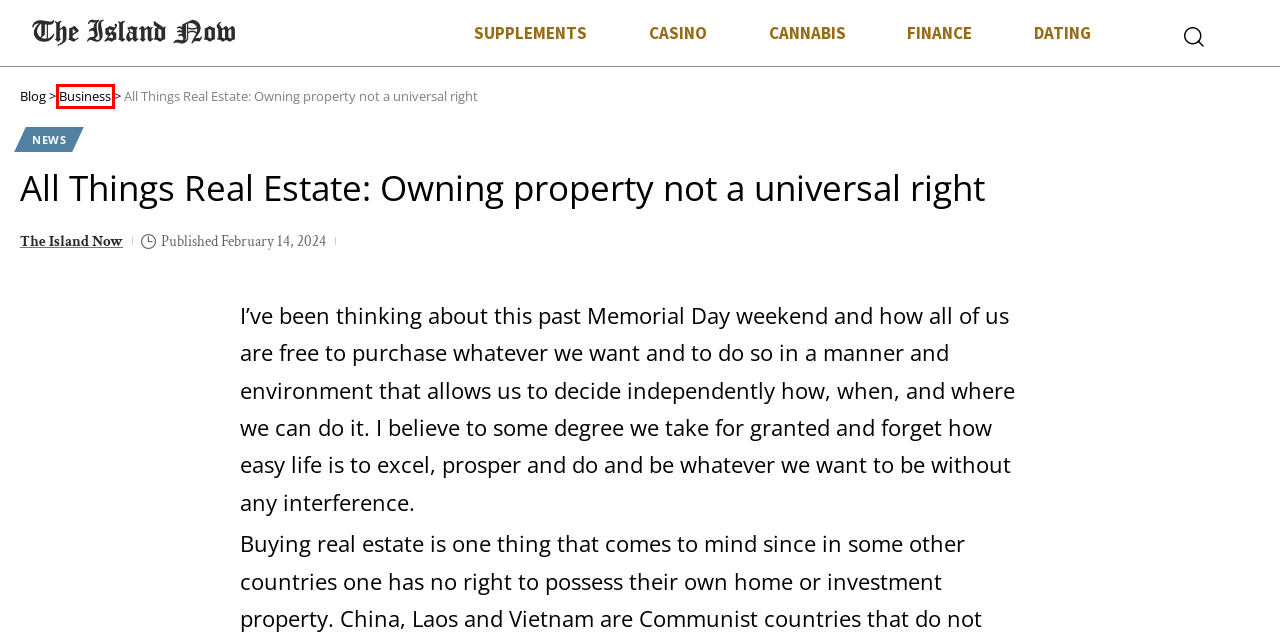Examine the screenshot of a webpage with a red bounding box around a specific UI element. Identify which webpage description best matches the new webpage that appears after clicking the element in the red bounding box. Here are the candidates:
A. Blog - The Island Now
B. Best USA Online Casinos For Real Money In 2024
C. Manhasset resident, former businesswoman publishes debut novel - The Island Now Manhasset Times
D. Dating Island - The Island Now
E. The 5 Best Metabolism Booster Pills of 2023
F. News - The Island Now
G. Business Archives - The Island Now
H. Delta 9 Gummies: 5 Best Delta 9 THC Edibles for Relaxing High

G